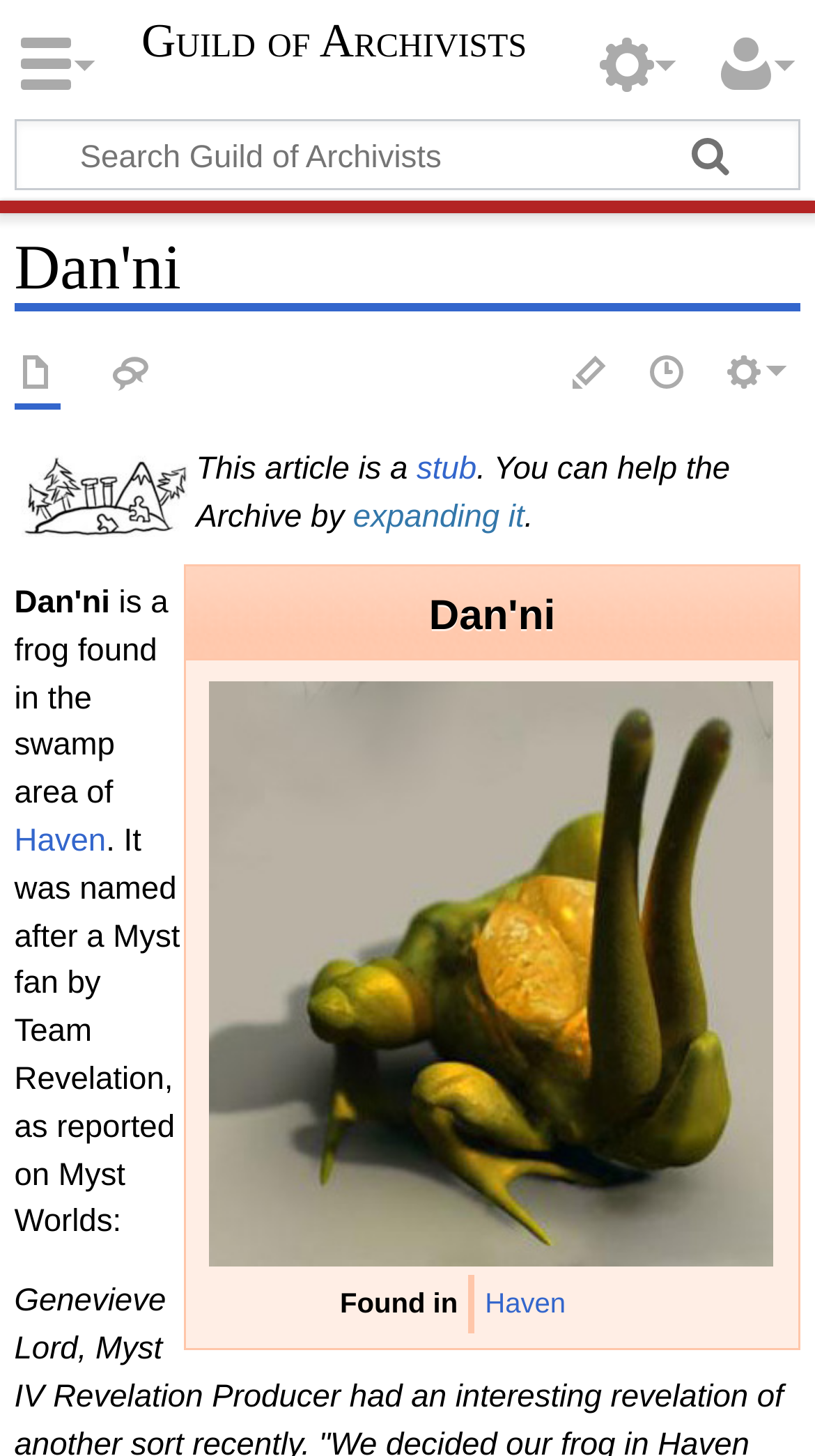Reply to the question with a single word or phrase:
What is the name of the image?

Danni.jpg